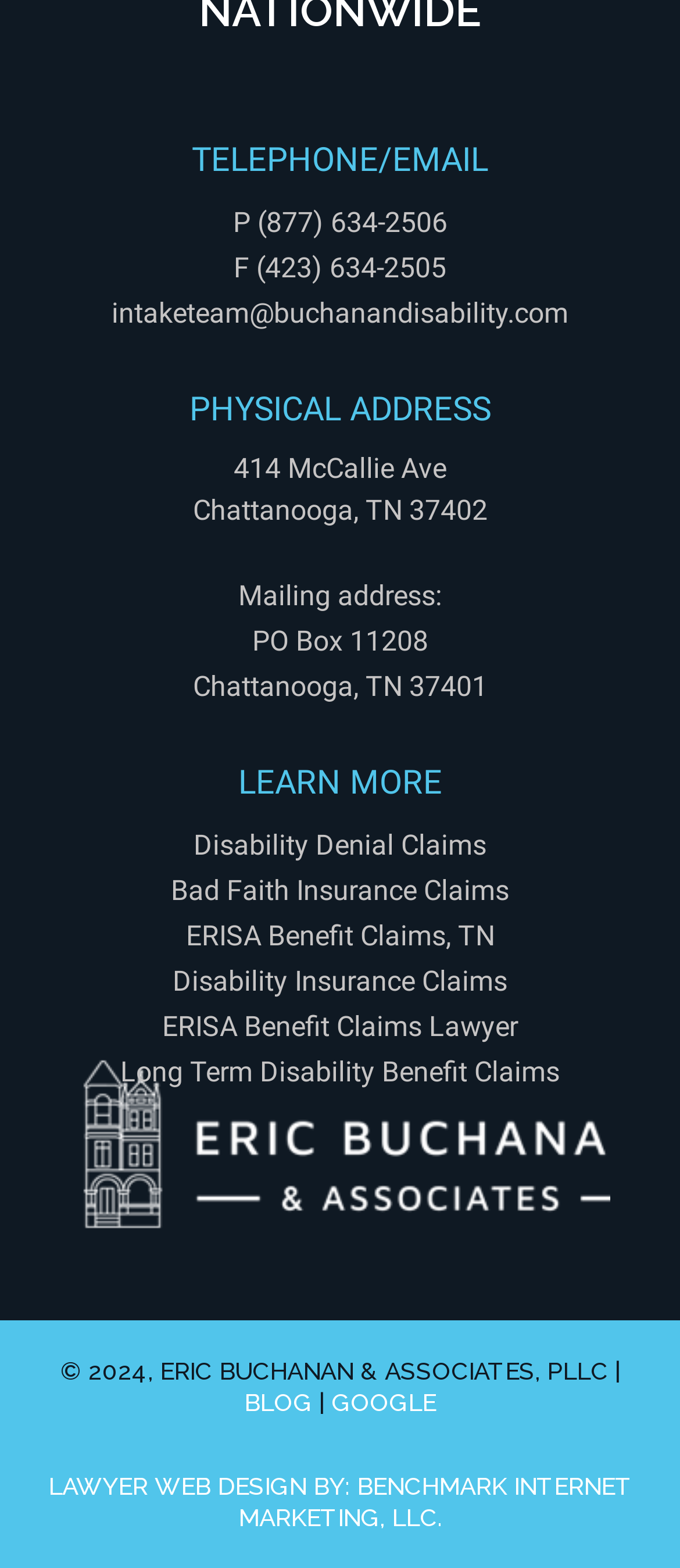What is the city of the physical address?
Carefully analyze the image and provide a thorough answer to the question.

The physical address is located under the 'PHYSICAL ADDRESS' heading. The city is mentioned in the StaticText element with the OCR text 'Chattanooga', which is part of the physical address.